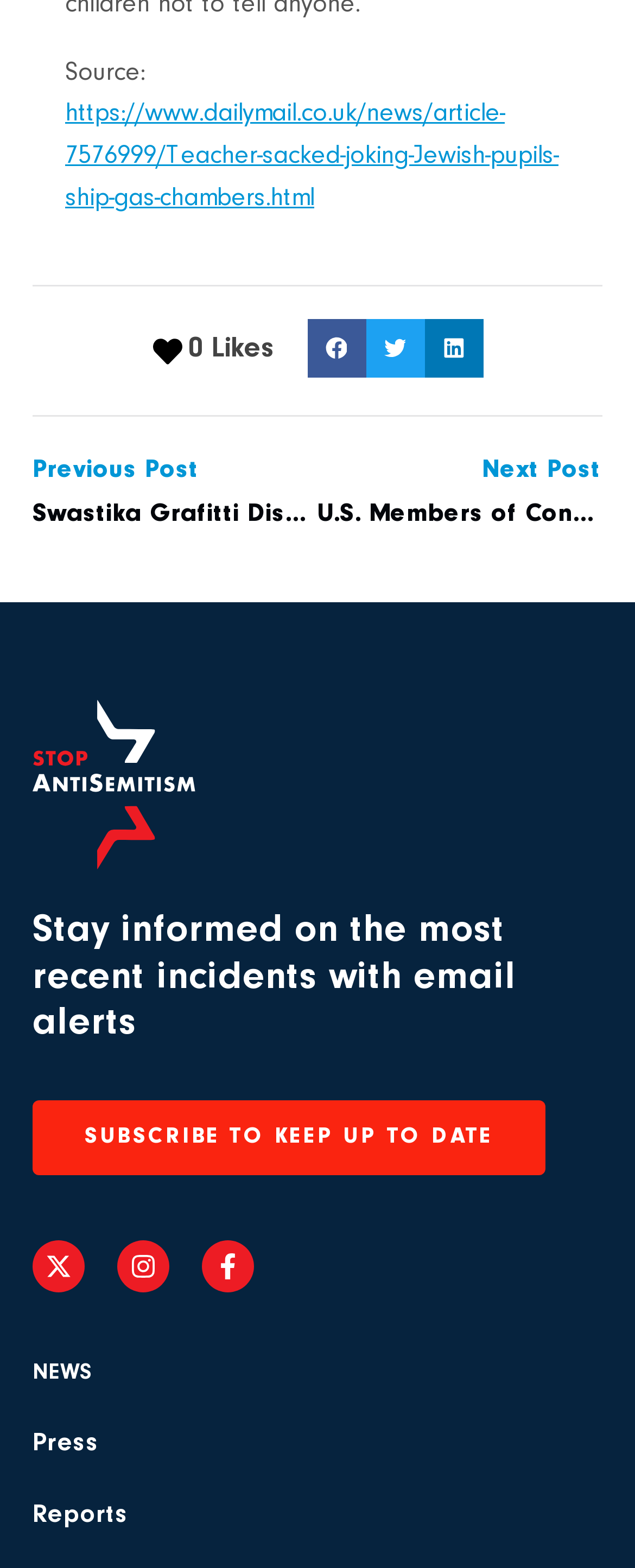Bounding box coordinates are specified in the format (top-left x, top-left y, bottom-right x, bottom-right y). All values are floating point numbers bounded between 0 and 1. Please provide the bounding box coordinate of the region this sentence describes: Other Africa

None